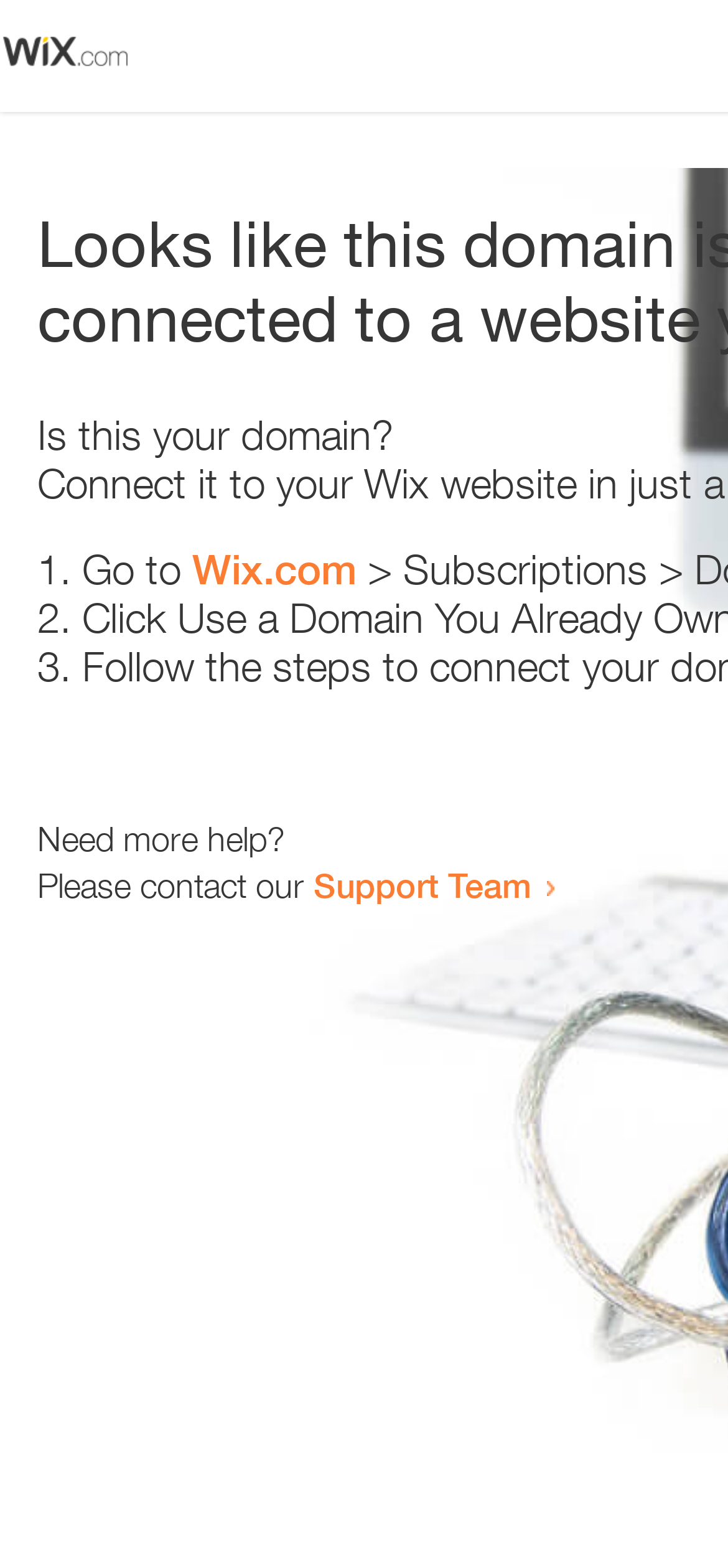Create an elaborate caption that covers all aspects of the webpage.

The webpage appears to be an error page, with a small image at the top left corner. Below the image, there is a heading that reads "Is this your domain?" centered on the page. 

Underneath the heading, there is a numbered list with three items. The first item starts with "1." and is followed by the text "Go to" and a link to "Wix.com". The second item starts with "2." and the third item starts with "3.", but their contents are not specified. 

At the bottom of the page, there is a section that provides additional help options. It starts with the text "Need more help?" and is followed by a sentence that reads "Please contact our". This sentence is completed with a link to the "Support Team".